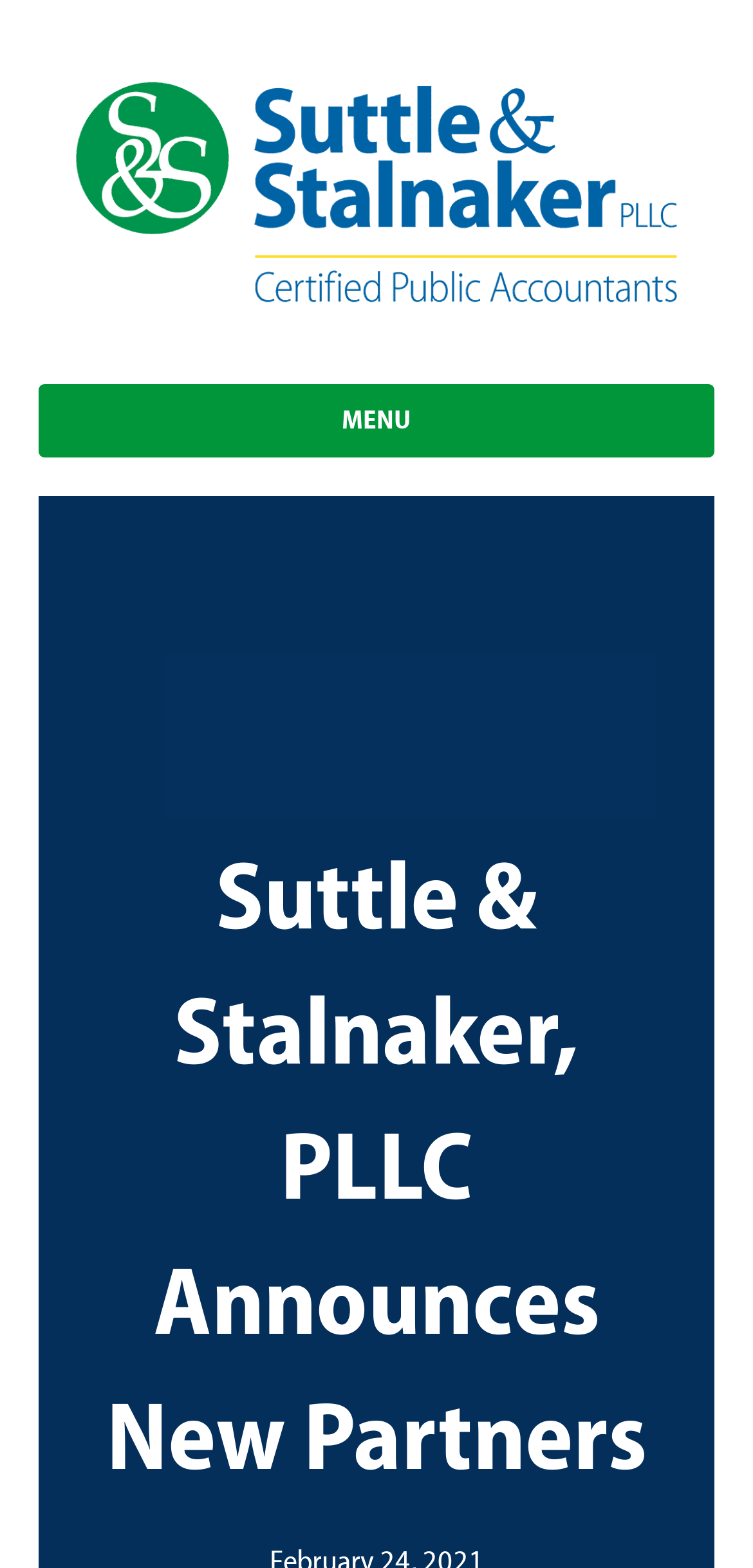Determine the bounding box coordinates in the format (top-left x, top-left y, bottom-right x, bottom-right y). Ensure all values are floating point numbers between 0 and 1. Identify the bounding box of the UI element described by: Menu

[0.051, 0.246, 0.949, 0.292]